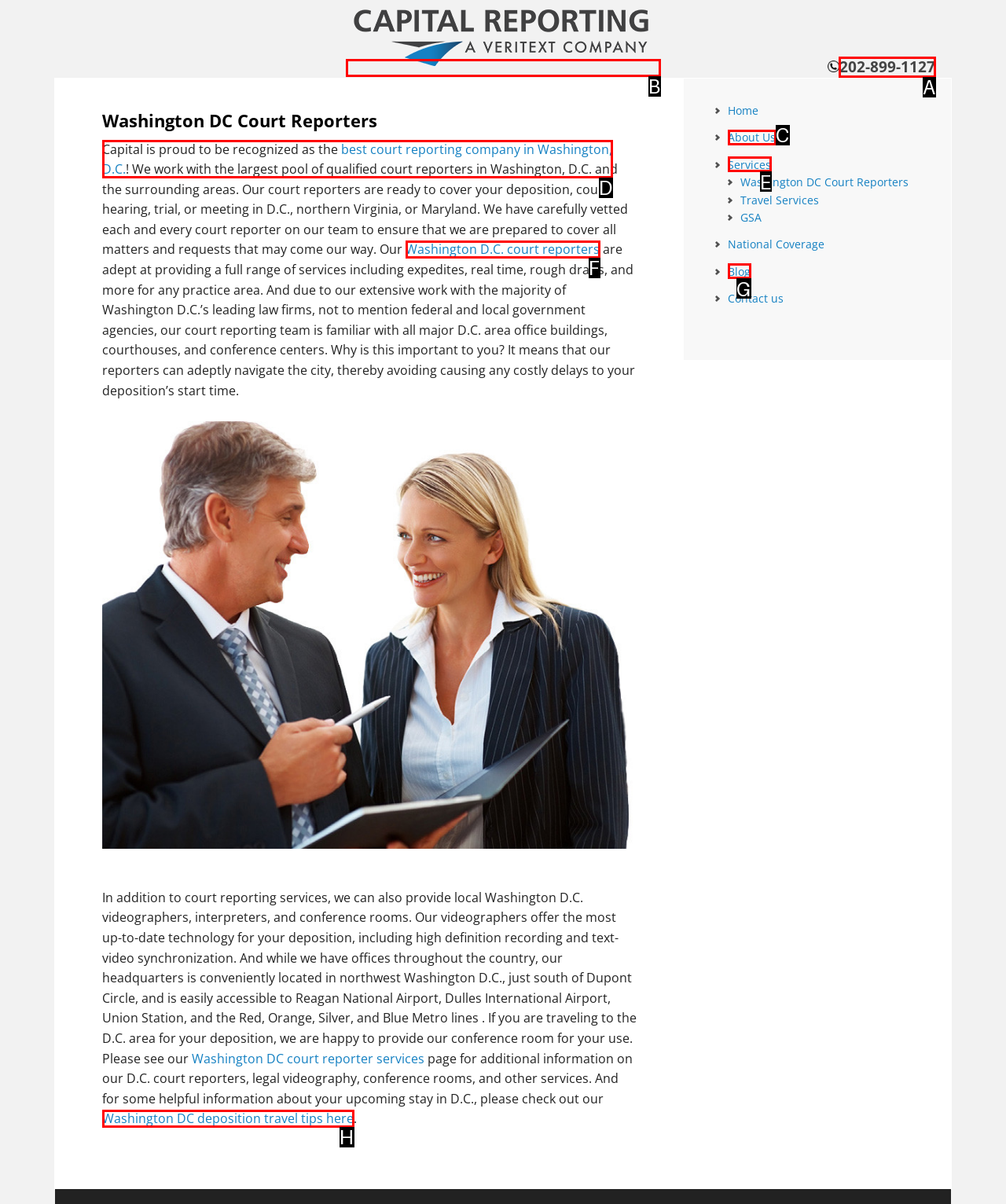Please indicate which HTML element to click in order to fulfill the following task: Call the phone number Respond with the letter of the chosen option.

A